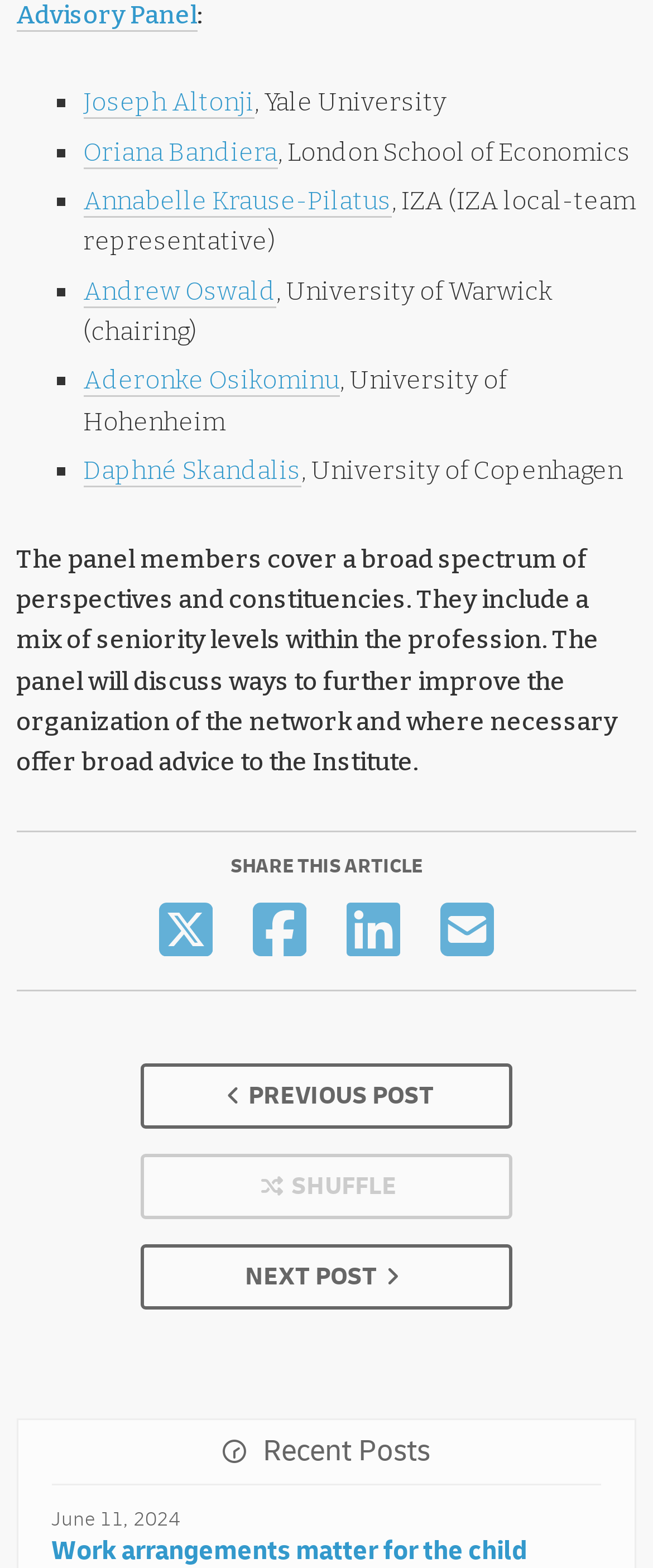Find the bounding box of the web element that fits this description: "Campus Life".

None